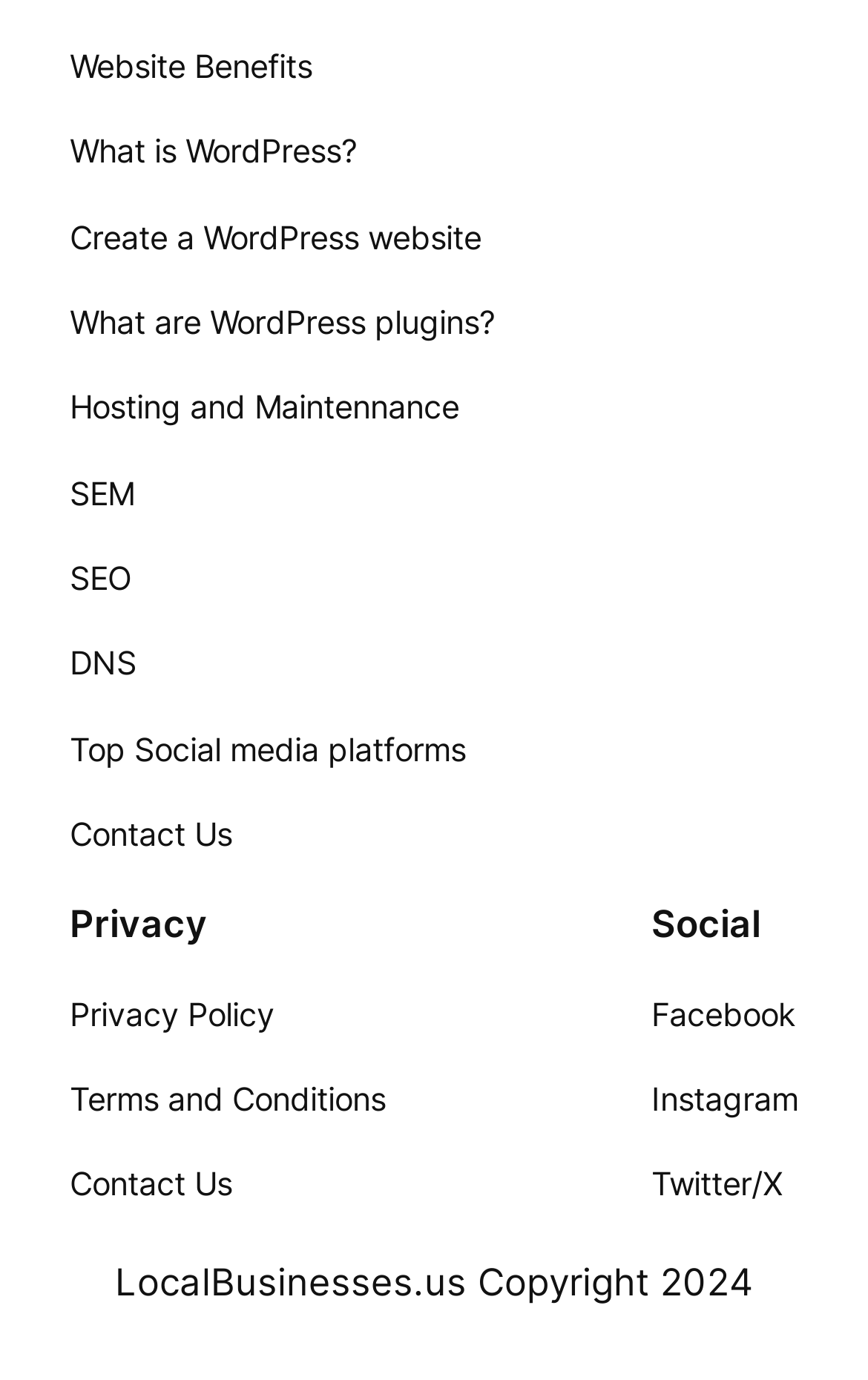Can you determine the bounding box coordinates of the area that needs to be clicked to fulfill the following instruction: "Learn about the college's mission"?

None